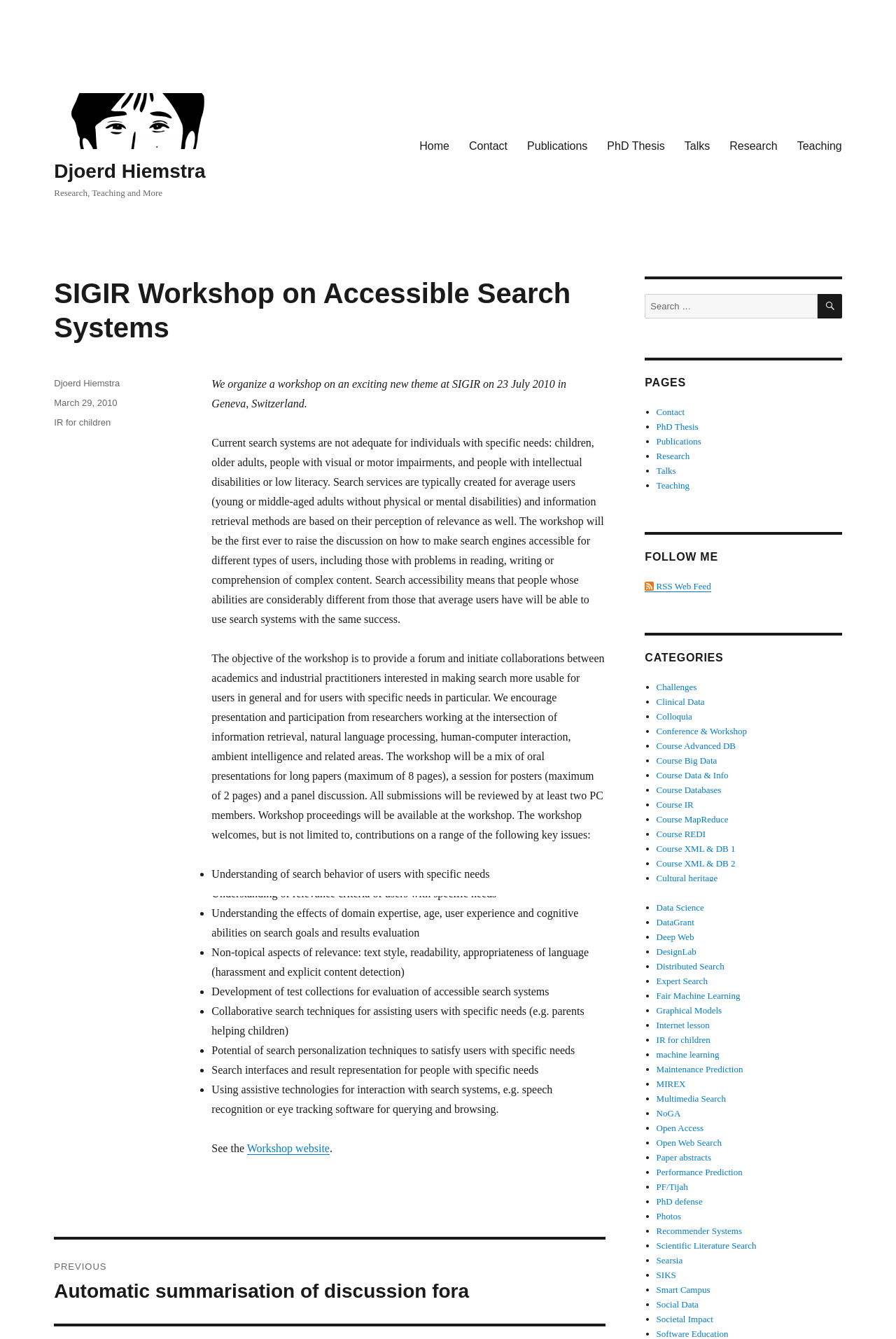Who is the author of the post?
Can you provide an in-depth and detailed response to the question?

The author of the post can be found in the footer section of the webpage, where it says 'Author' followed by a link to 'Djoerd Hiemstra'.